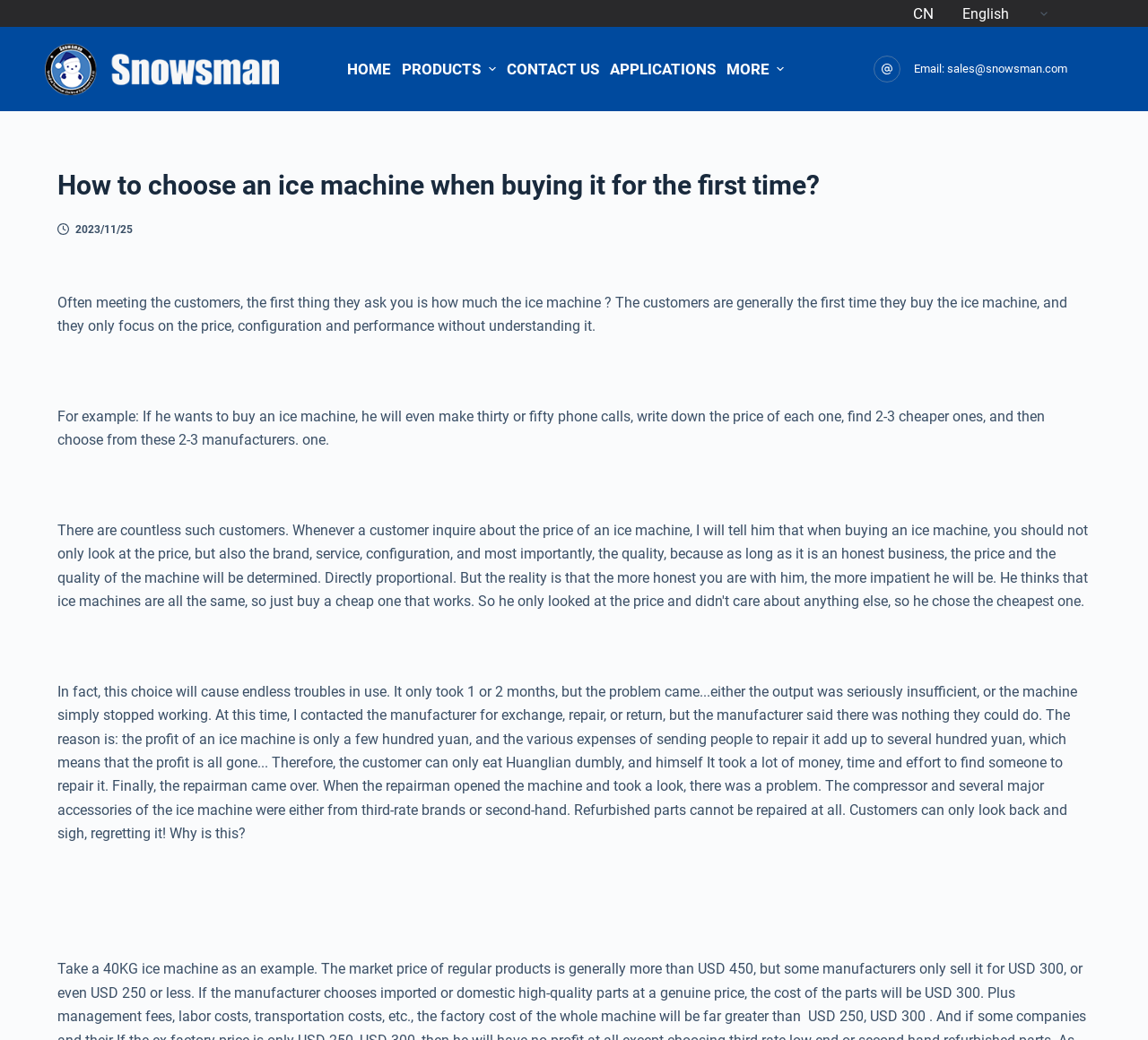Please determine the bounding box coordinates of the clickable area required to carry out the following instruction: "Click the 'PRODUCTS' menu item". The coordinates must be four float numbers between 0 and 1, represented as [left, top, right, bottom].

[0.346, 0.026, 0.437, 0.107]